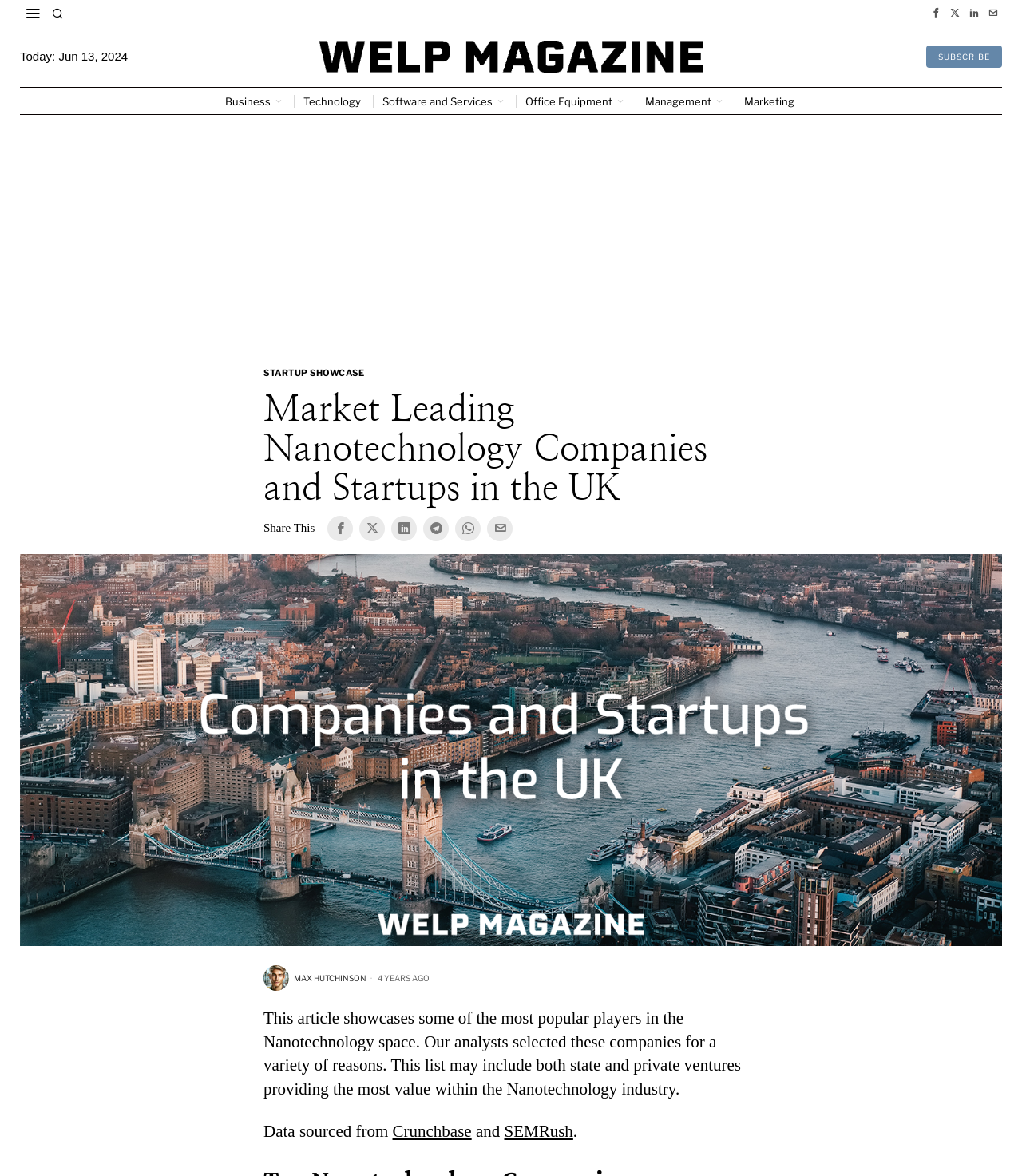What is the category of the article?
Give a single word or phrase as your answer by examining the image.

Business, Technology